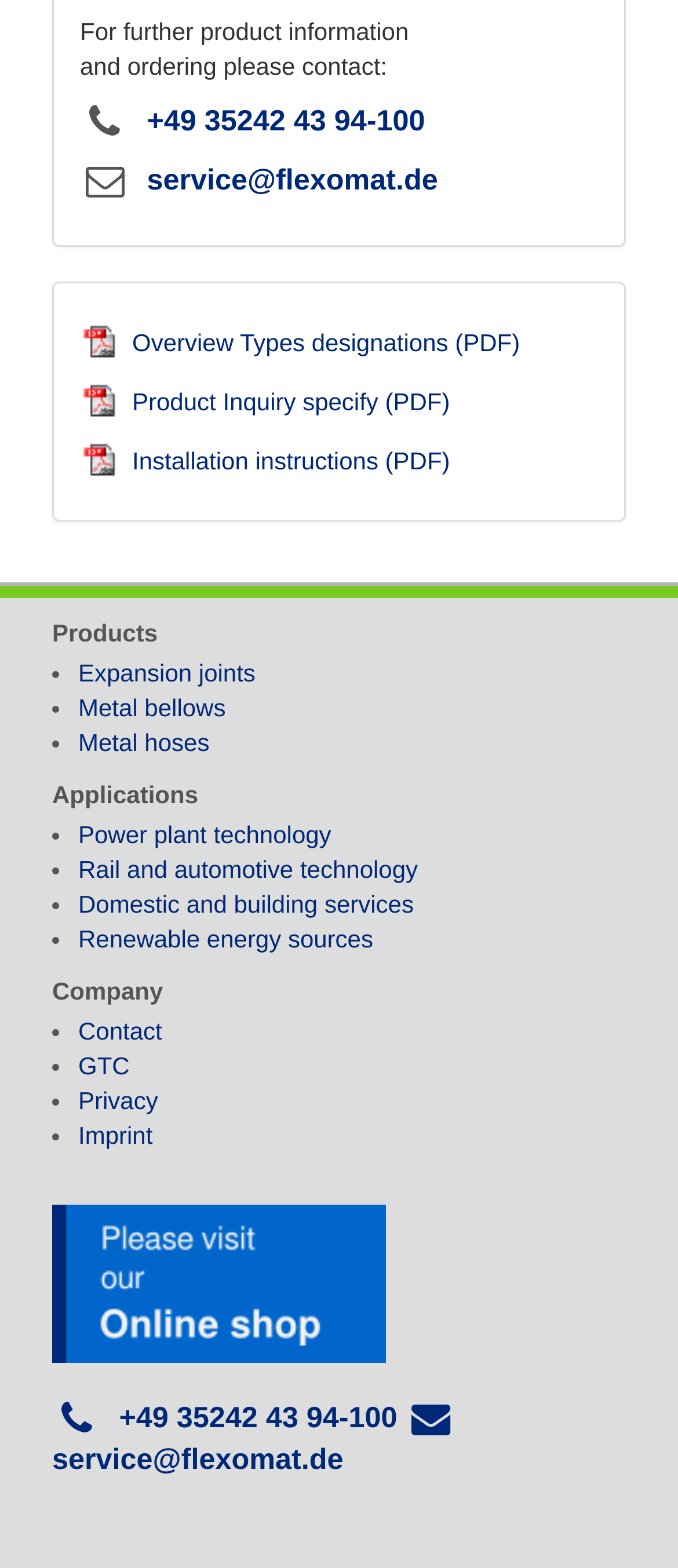Please find the bounding box for the UI element described by: "Crypto Signals App (Android)".

None